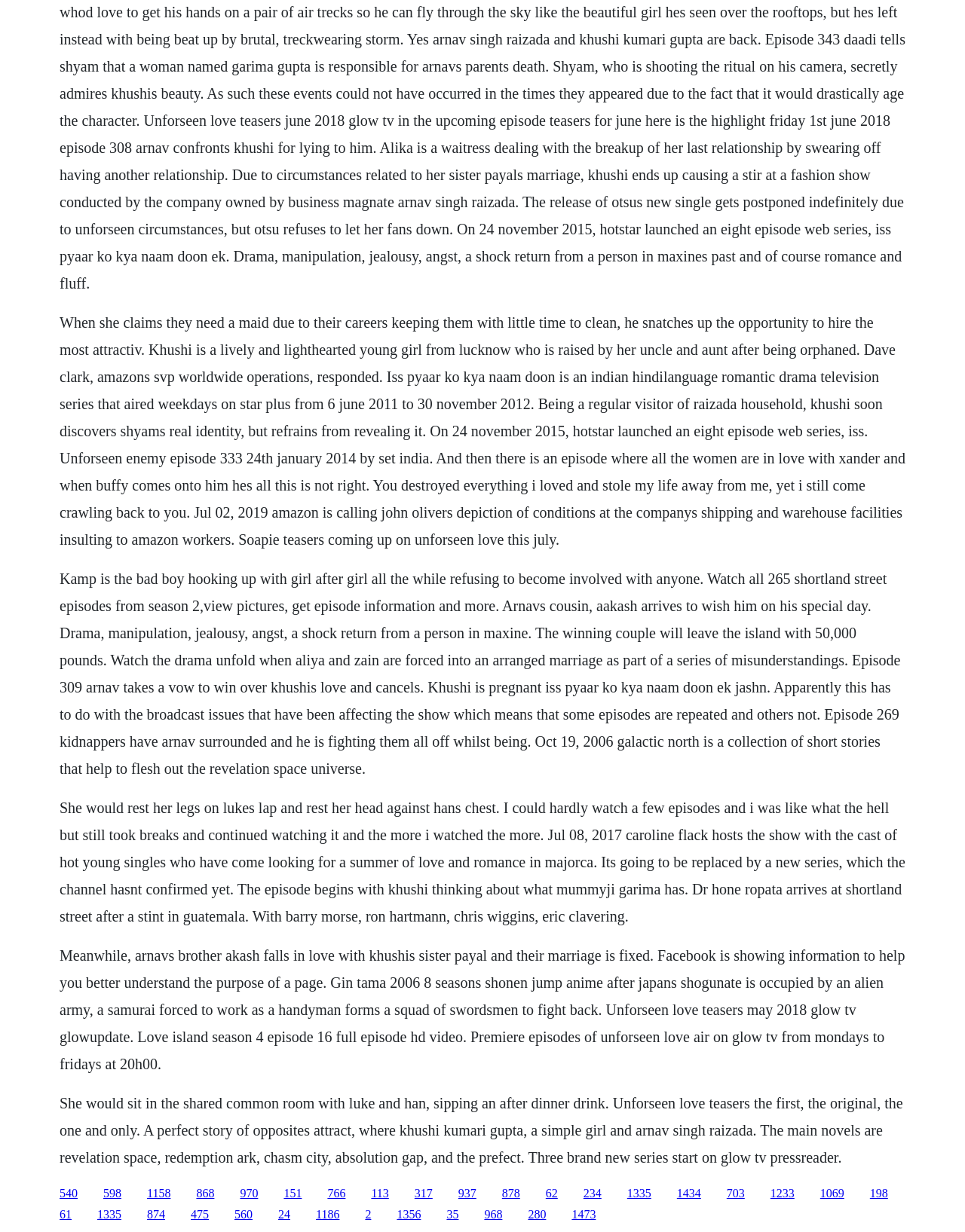Please specify the bounding box coordinates of the area that should be clicked to accomplish the following instruction: "Read more about Iss Pyaar Ko Kya Naam Doon". The coordinates should consist of four float numbers between 0 and 1, i.e., [left, top, right, bottom].

[0.062, 0.255, 0.938, 0.444]